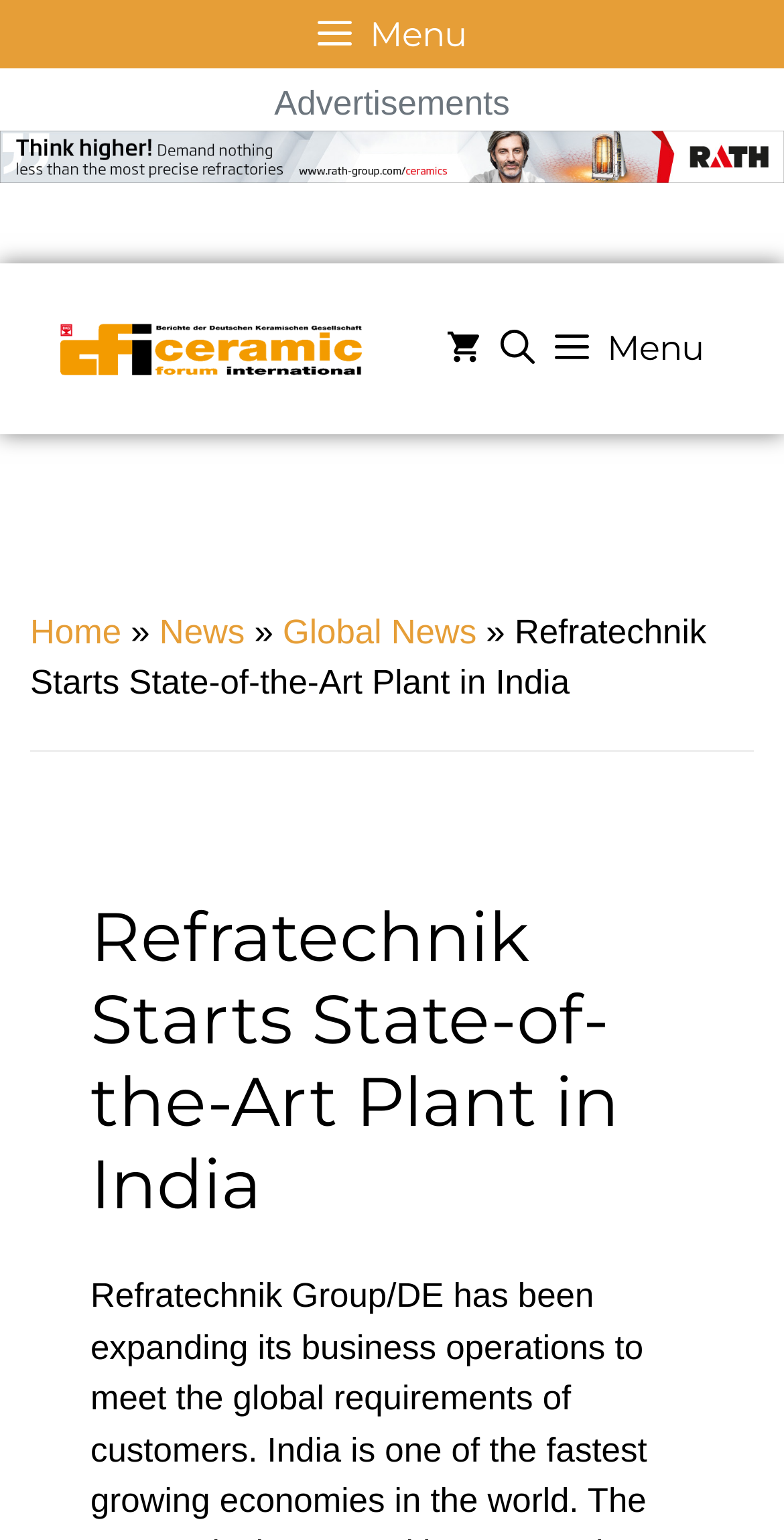Using the provided element description "Global News", determine the bounding box coordinates of the UI element.

[0.361, 0.398, 0.608, 0.422]